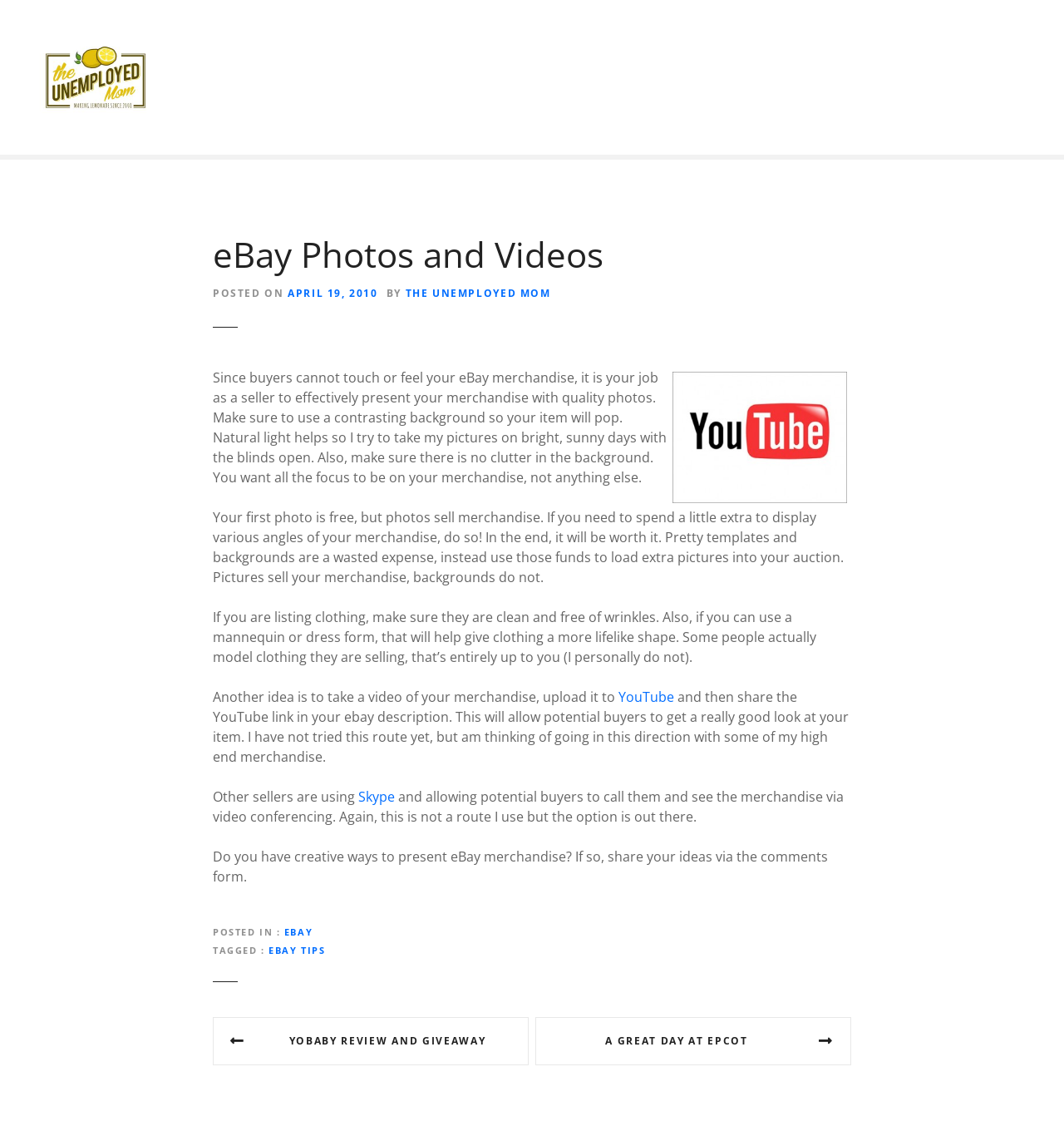Using the information in the image, give a comprehensive answer to the question: 
What is the alternative to using photos to showcase merchandise?

The article mentions that taking a video of the merchandise and uploading it to YouTube, then sharing the link in the eBay description, is an alternative way to showcase merchandise, as stated in the sentence 'Another idea is to take a video of your merchandise, upload it to YouTube and then share the YouTube link in your ebay description'.